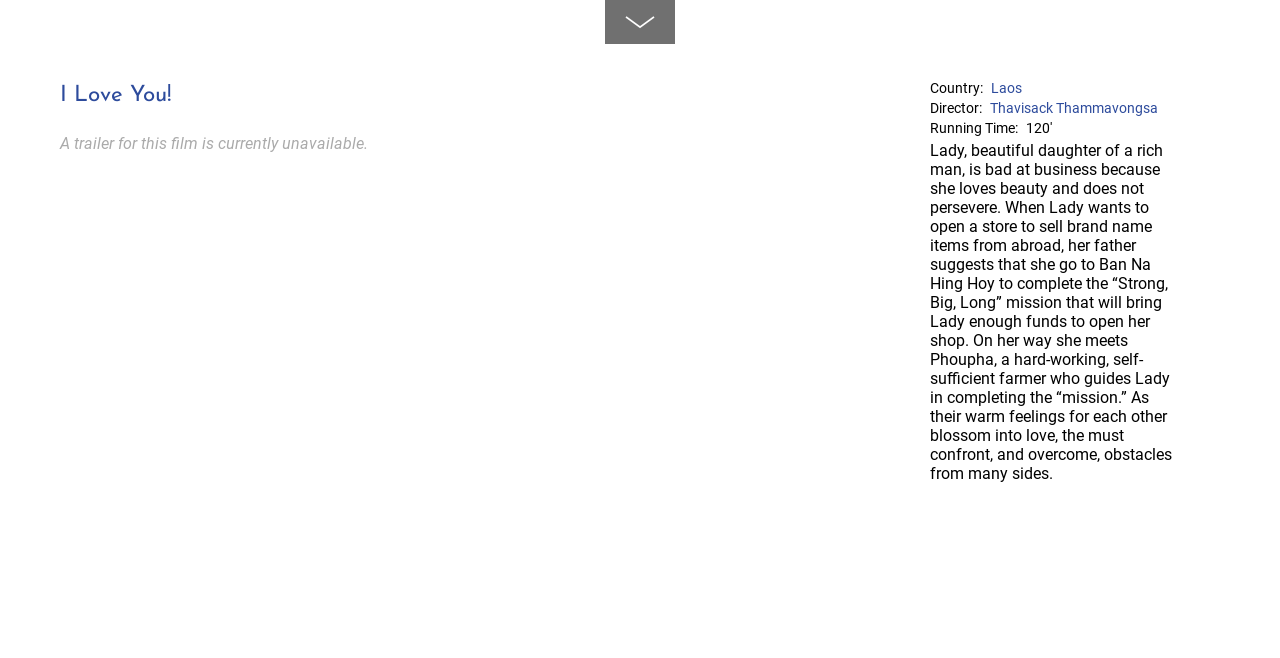What is the name of the main character in the story?
Using the image as a reference, give a one-word or short phrase answer.

Lady